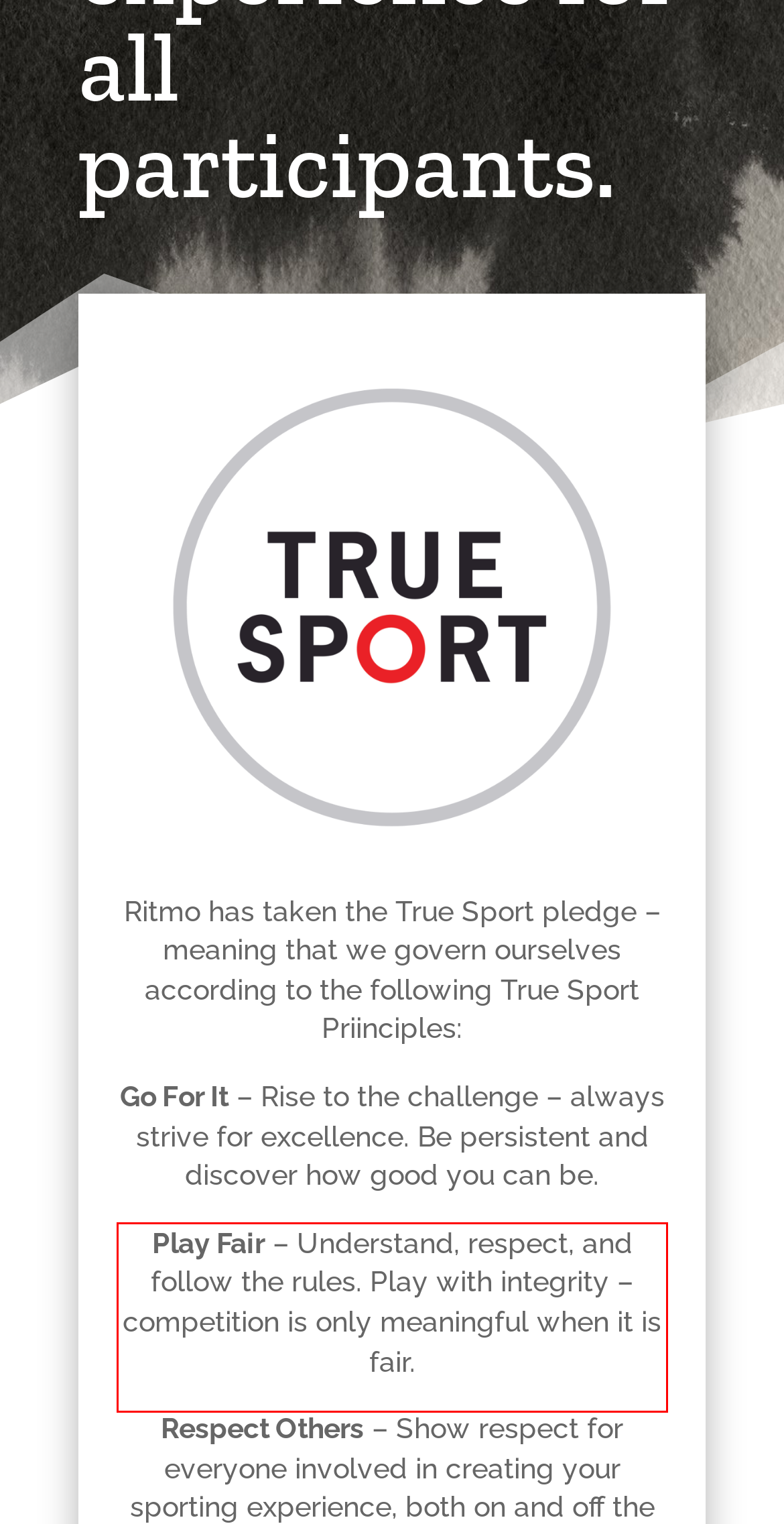In the screenshot of the webpage, find the red bounding box and perform OCR to obtain the text content restricted within this red bounding box.

Play Fair – Understand, respect, and follow the rules. Play with integrity – competition is only meaningful when it is fair.